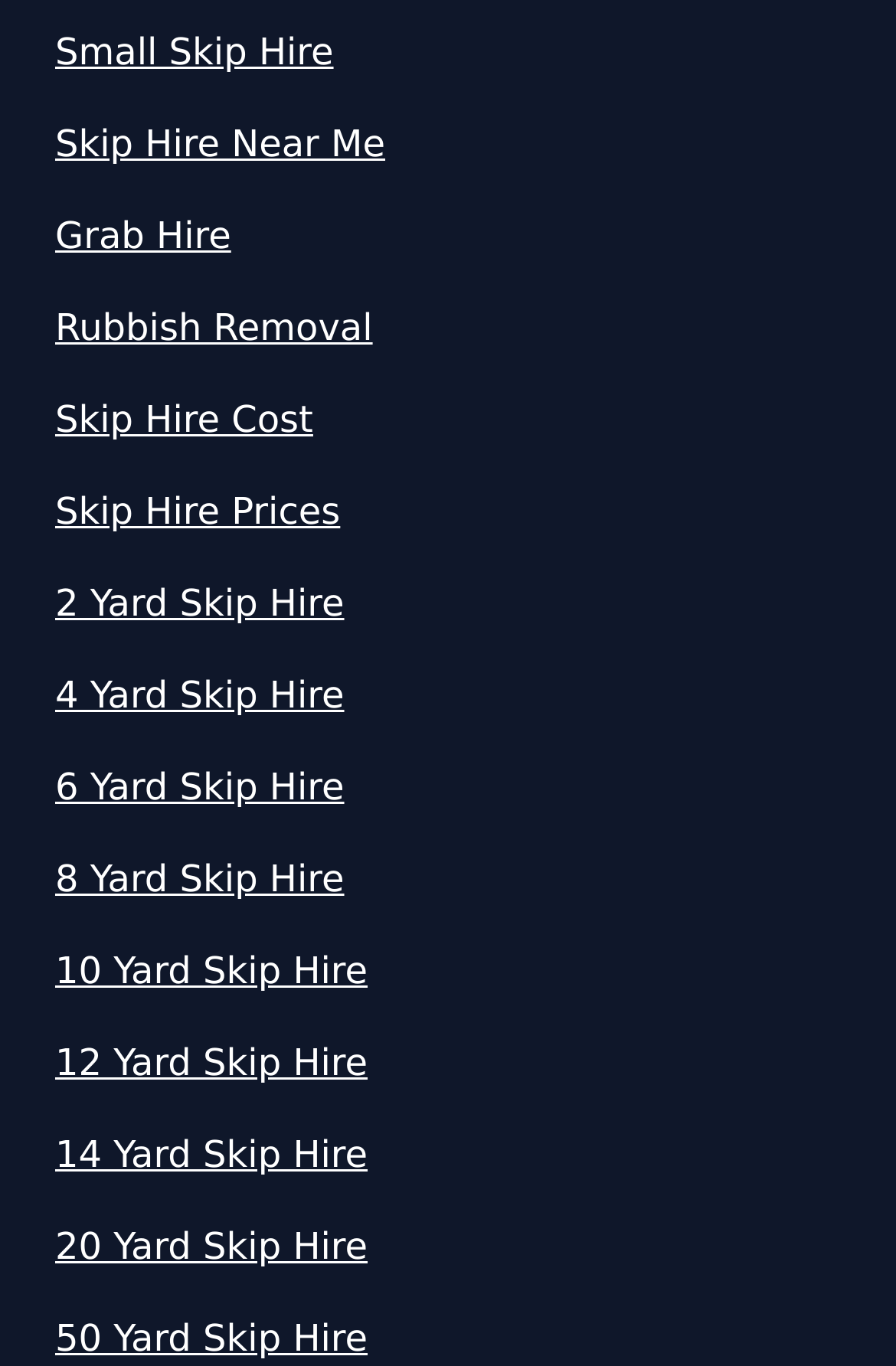Please find the bounding box for the UI element described by: "14 Yard Skip Hire".

[0.062, 0.826, 0.938, 0.866]